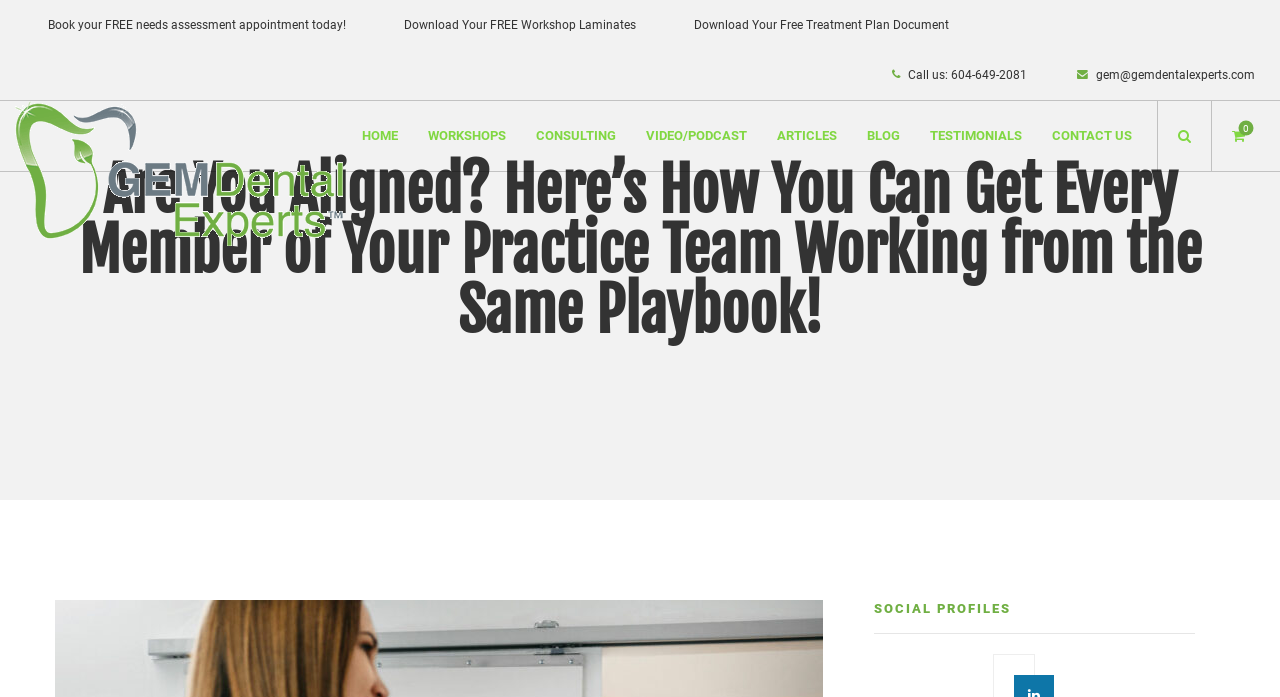What is the website's domain name?
Look at the image and respond to the question as thoroughly as possible.

I found the website's domain name by looking at the link element with the content 'gemdentalexperts.com' which has a bounding box coordinate of [0.012, 0.239, 0.27, 0.262].